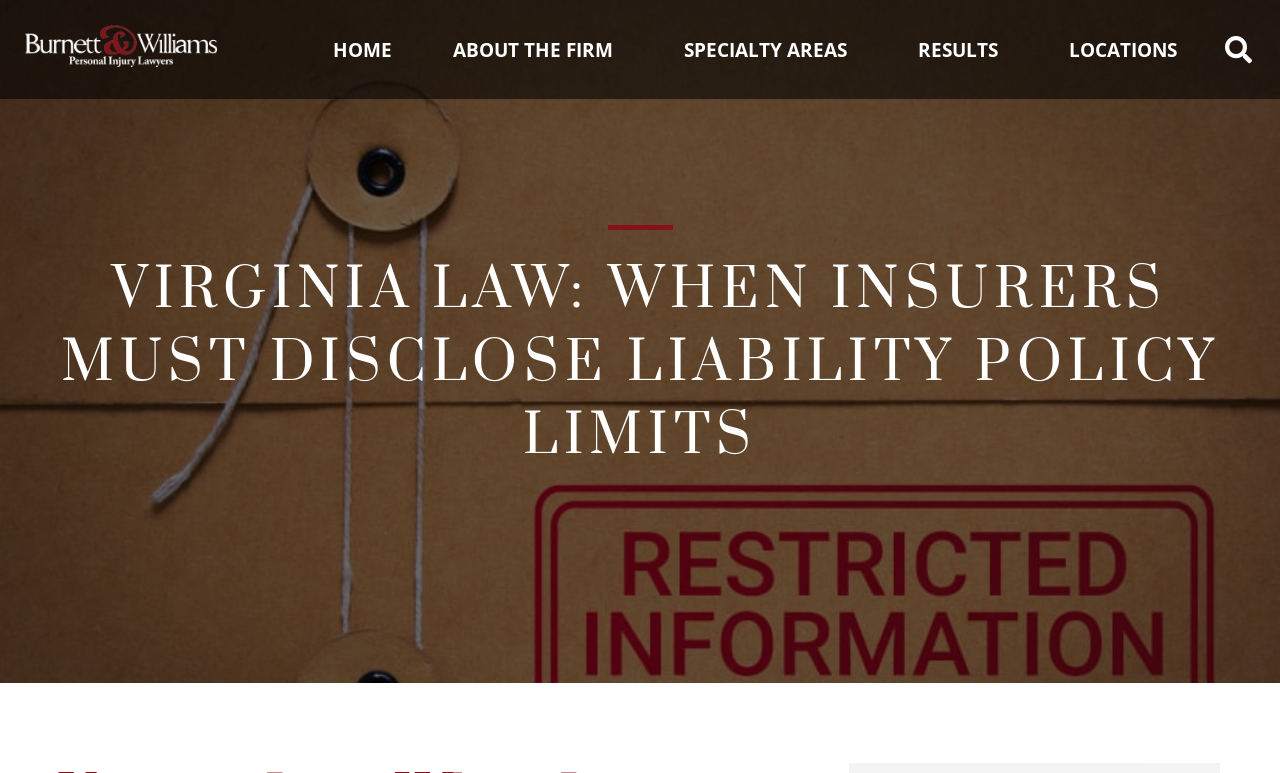Examine the screenshot and answer the question in as much detail as possible: Is there a search bar on the webpage?

I found a search element with bounding box coordinates [0.955, 0.04, 0.98, 0.086] at the top right corner of the webpage, indicating that there is a search bar on the webpage.